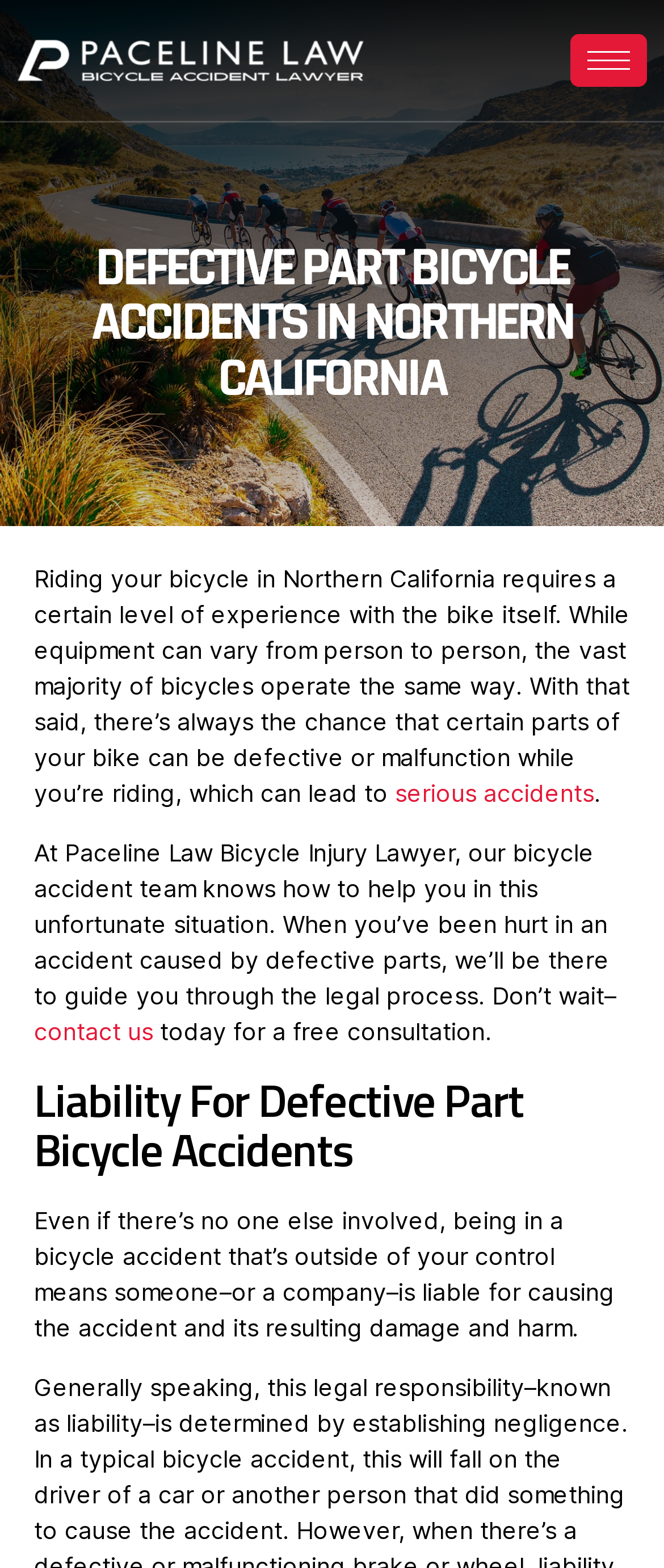Please provide a comprehensive response to the question below by analyzing the image: 
What can happen if certain parts of a bike are defective?

According to the text, if certain parts of a bike are defective, it can lead to serious accidents, as mentioned in the sentence '...which can lead to serious accidents'.